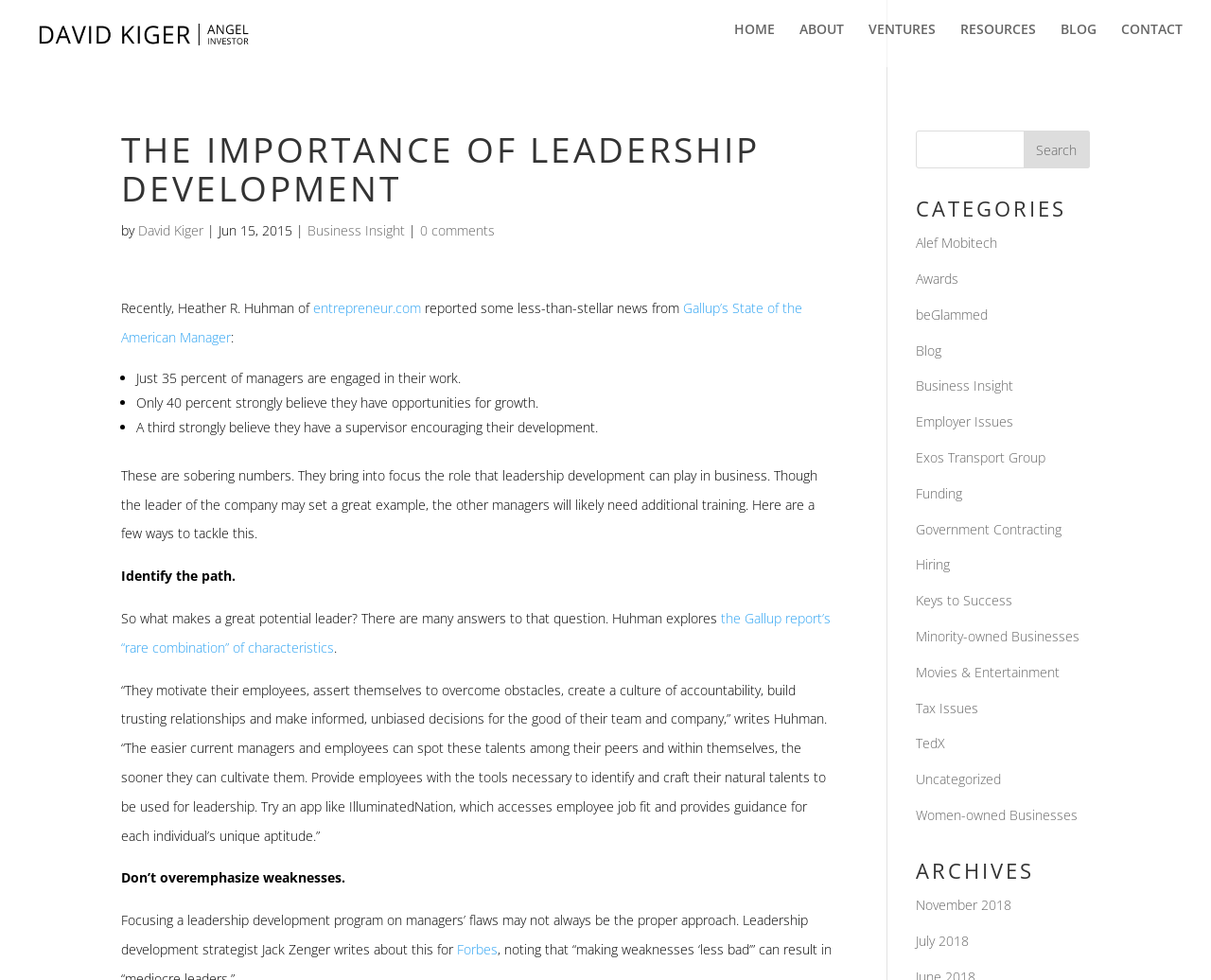Provide the bounding box coordinates for the UI element that is described by this text: "Business Insight". The coordinates should be in the form of four float numbers between 0 and 1: [left, top, right, bottom].

[0.756, 0.385, 0.837, 0.403]